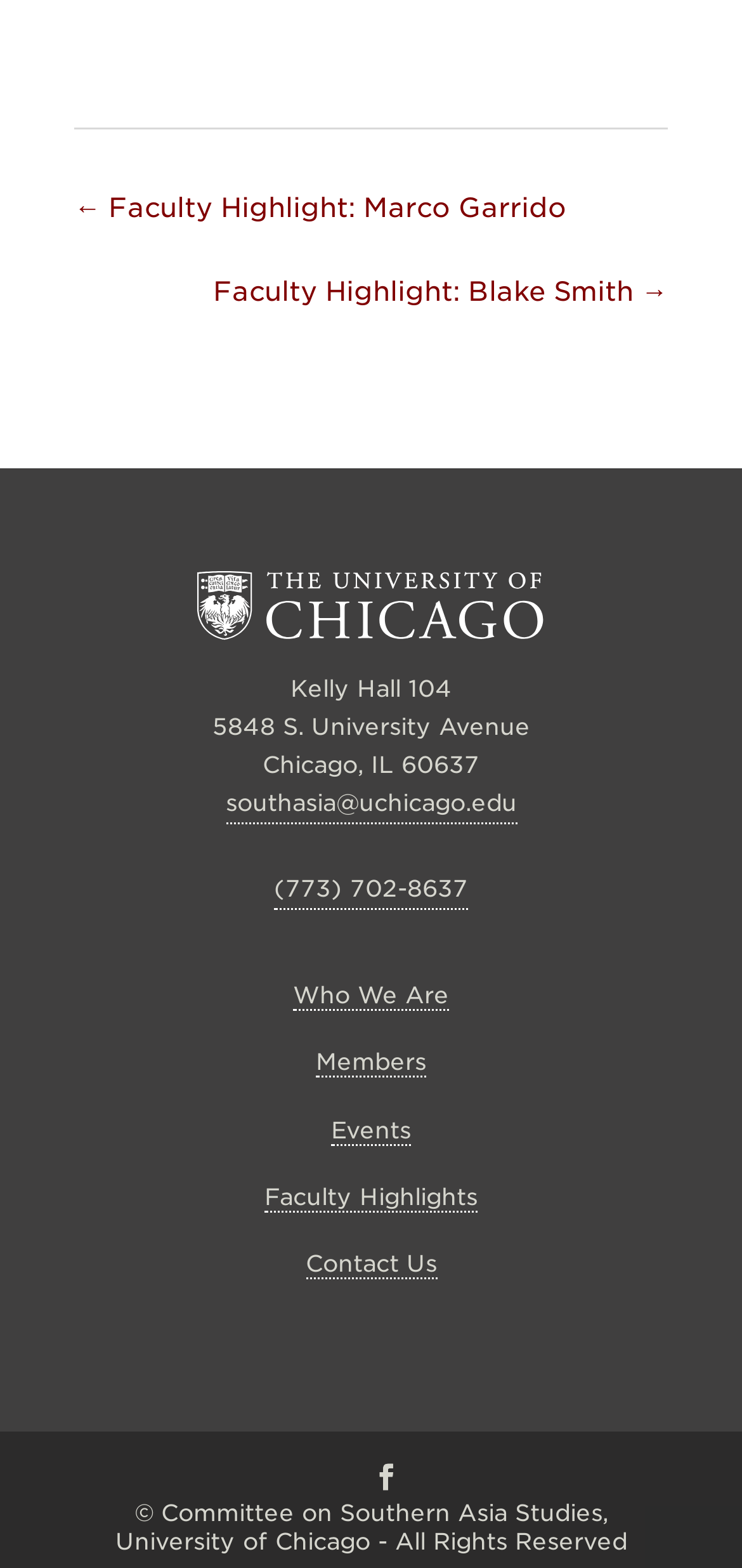What is the address of Kelly Hall?
Provide a fully detailed and comprehensive answer to the question.

I found the address by looking at the group element that contains the university's address information. Within this group, I found a StaticText element with the text '5848 S. University Avenue', which is the address of Kelly Hall.